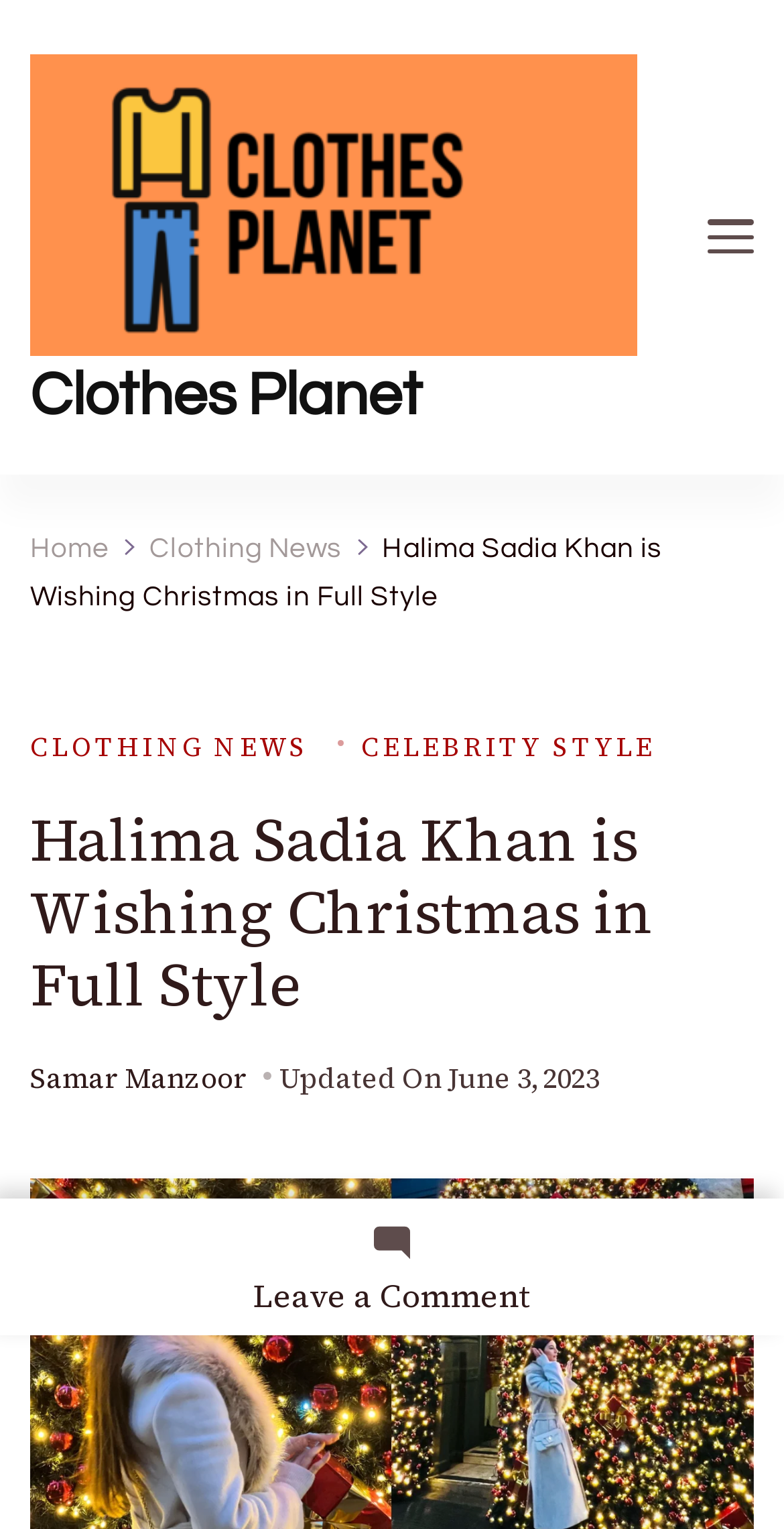When was the article updated?
Look at the screenshot and give a one-word or phrase answer.

June 3, 2023